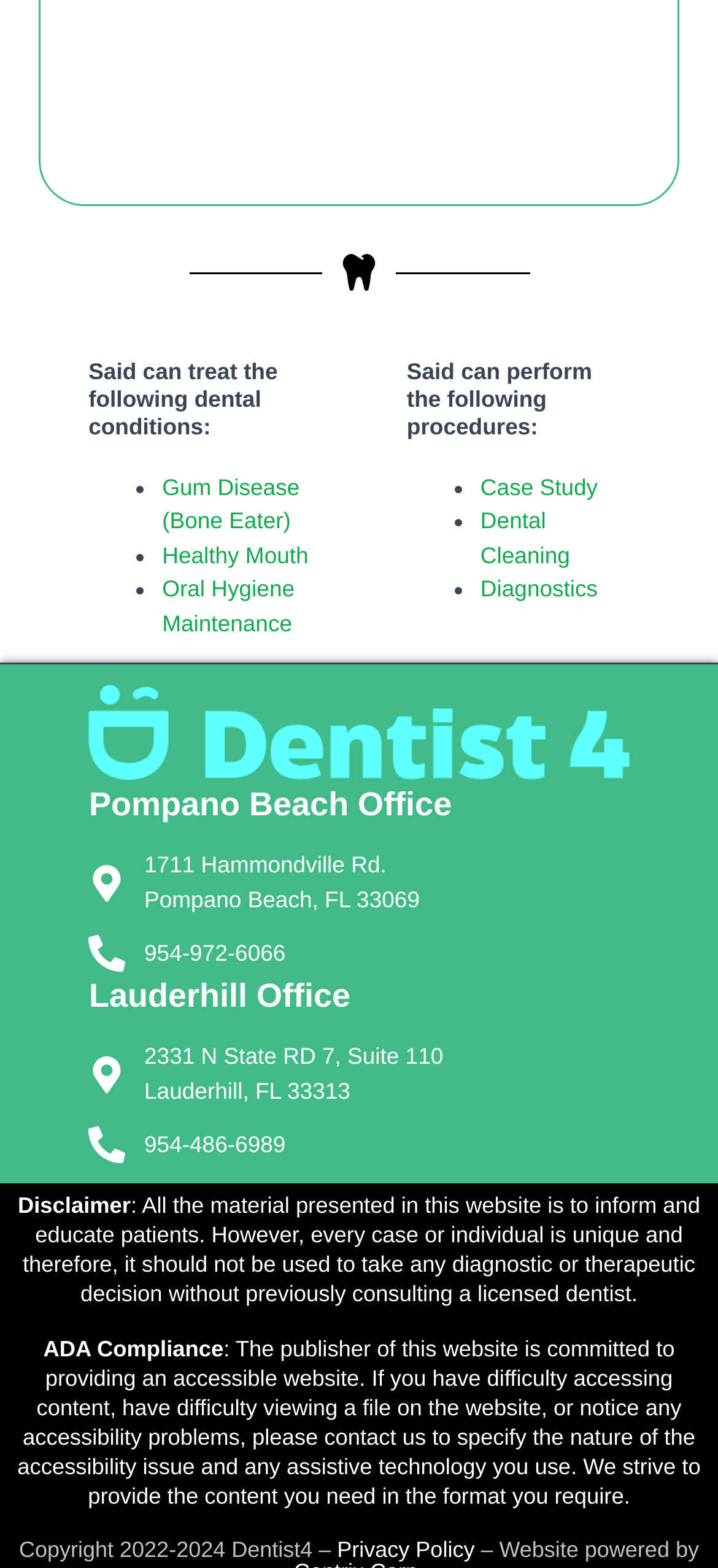Locate the bounding box coordinates of the clickable element to fulfill the following instruction: "Click on Gum Disease (Bone Eater)". Provide the coordinates as four float numbers between 0 and 1 in the format [left, top, right, bottom].

[0.226, 0.302, 0.417, 0.34]